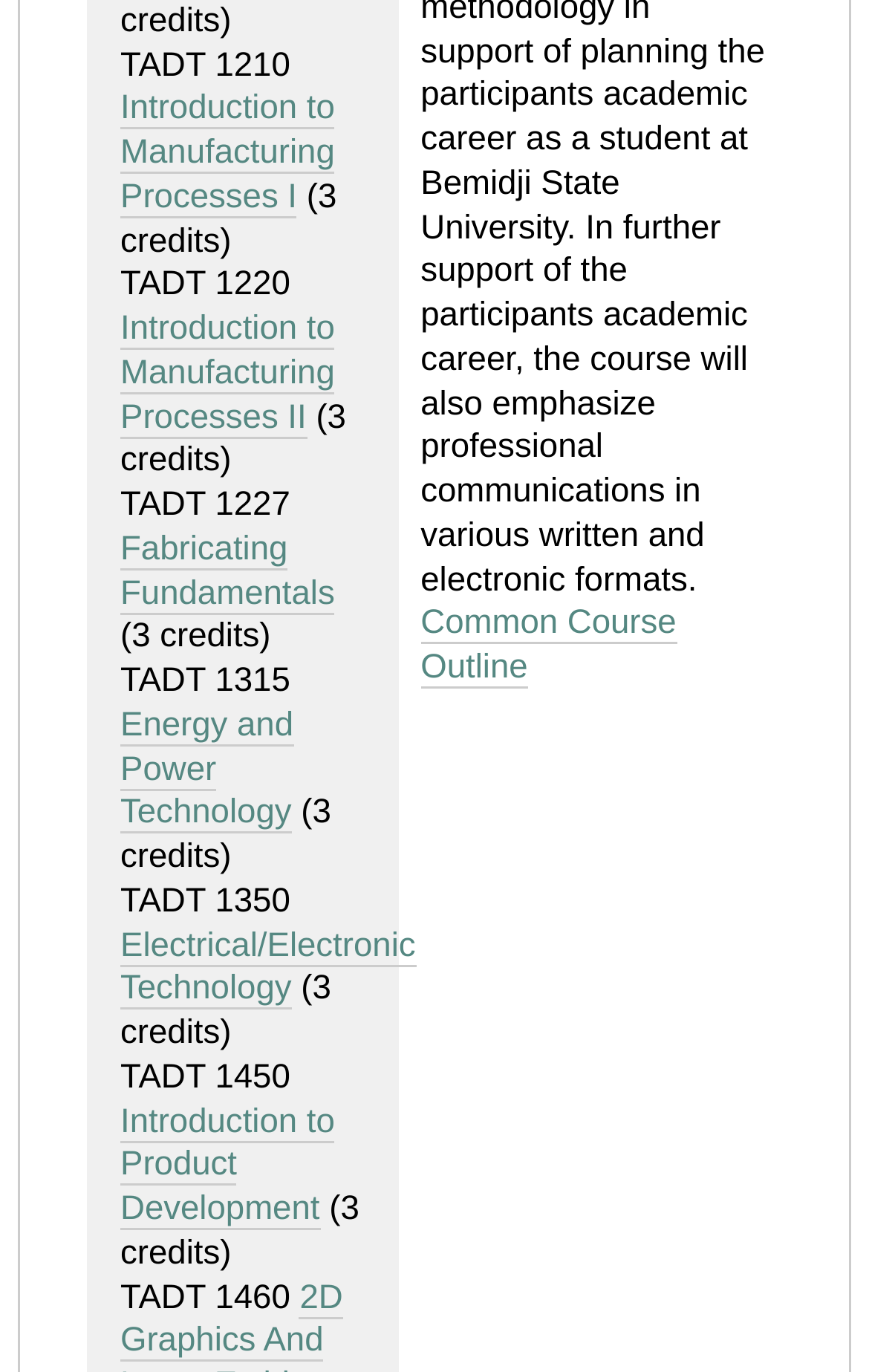Is there a link to a Common Course Outline? Using the information from the screenshot, answer with a single word or phrase.

Yes